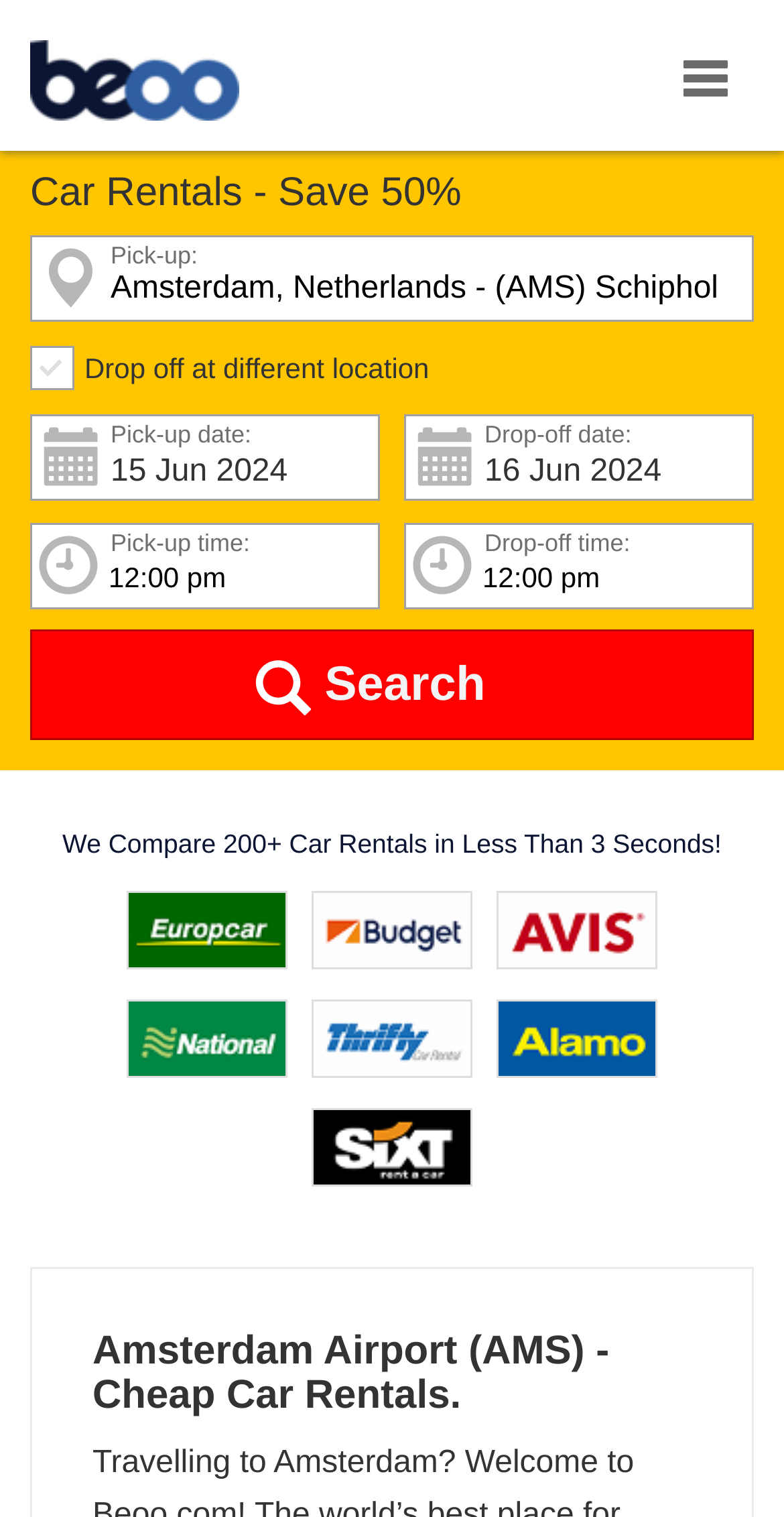Provide a brief response using a word or short phrase to this question:
What is the airport code for Amsterdam Airport?

AMS